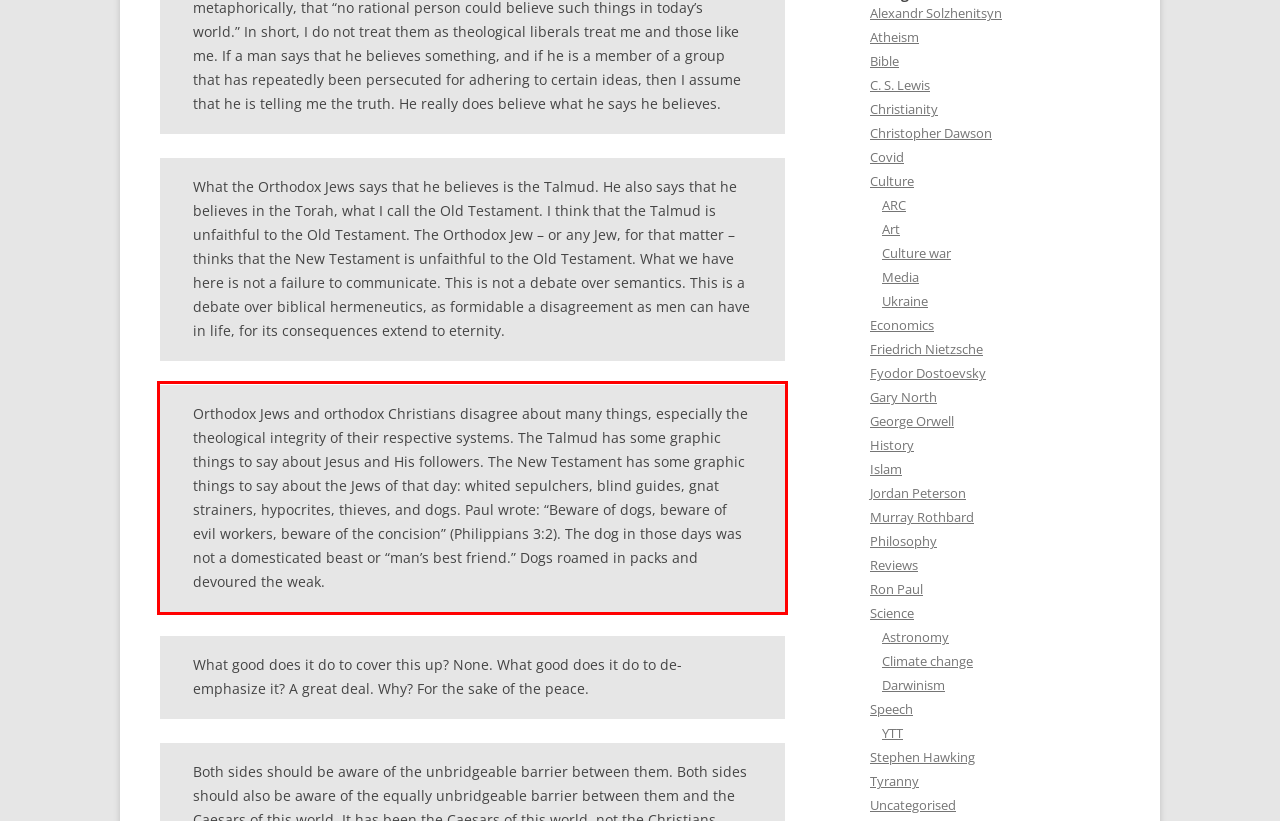Please examine the webpage screenshot and extract the text within the red bounding box using OCR.

Orthodox Jews and orthodox Christians disagree about many things, especially the theological integrity of their respective systems. The Talmud has some graphic things to say about Jesus and His followers. The New Testament has some graphic things to say about the Jews of that day: whited sepulchers, blind guides, gnat strainers, hypocrites, thieves, and dogs. Paul wrote: “Beware of dogs, beware of evil workers, beware of the concision” (Philippians 3:2). The dog in those days was not a domesticated beast or “man’s best friend.” Dogs roamed in packs and devoured the weak.